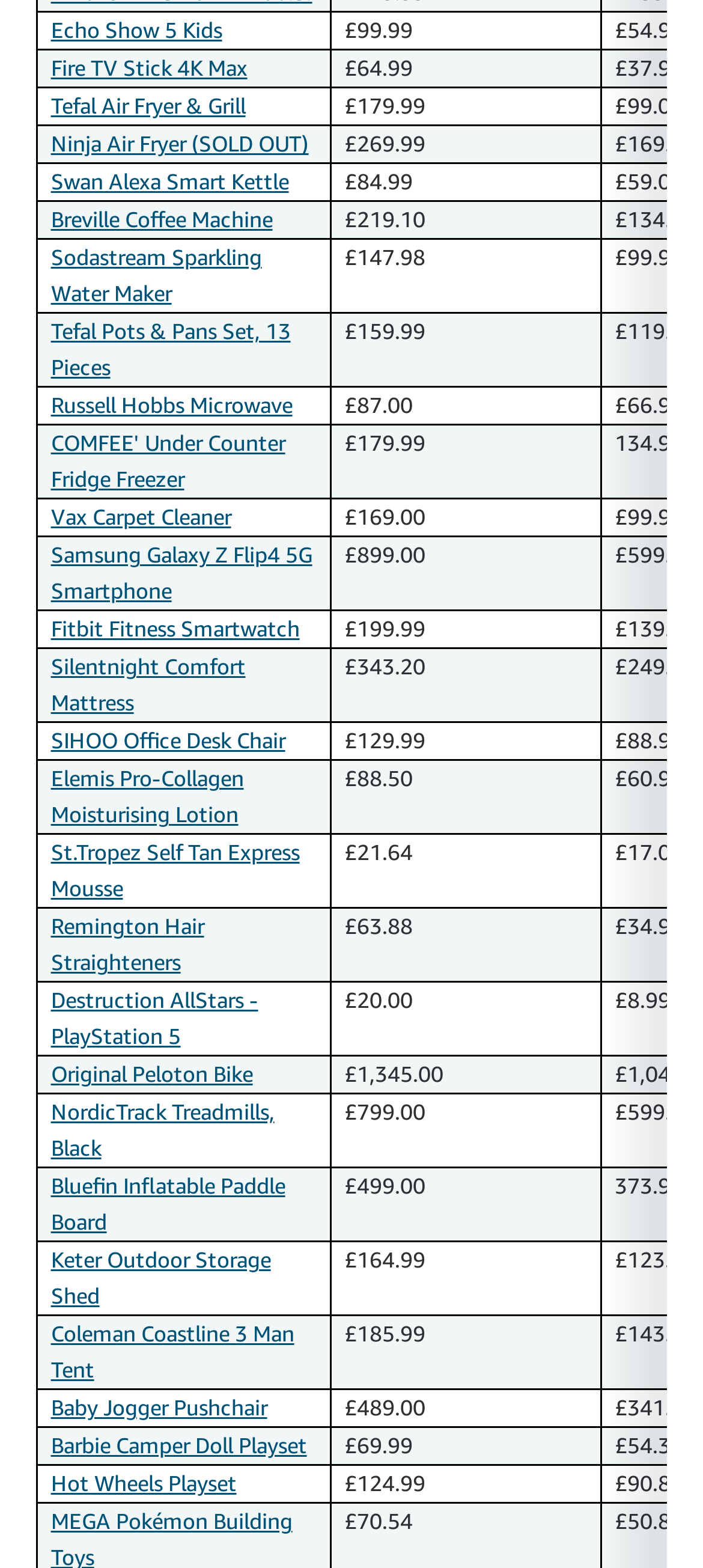Carefully examine the image and provide an in-depth answer to the question: What is the price of the Barbie Camper Doll Playset?

I found the price by looking at the gridcell element that contains the text '£69.99' and is located next to the link element with the text 'Barbie Camper Doll Playset'.